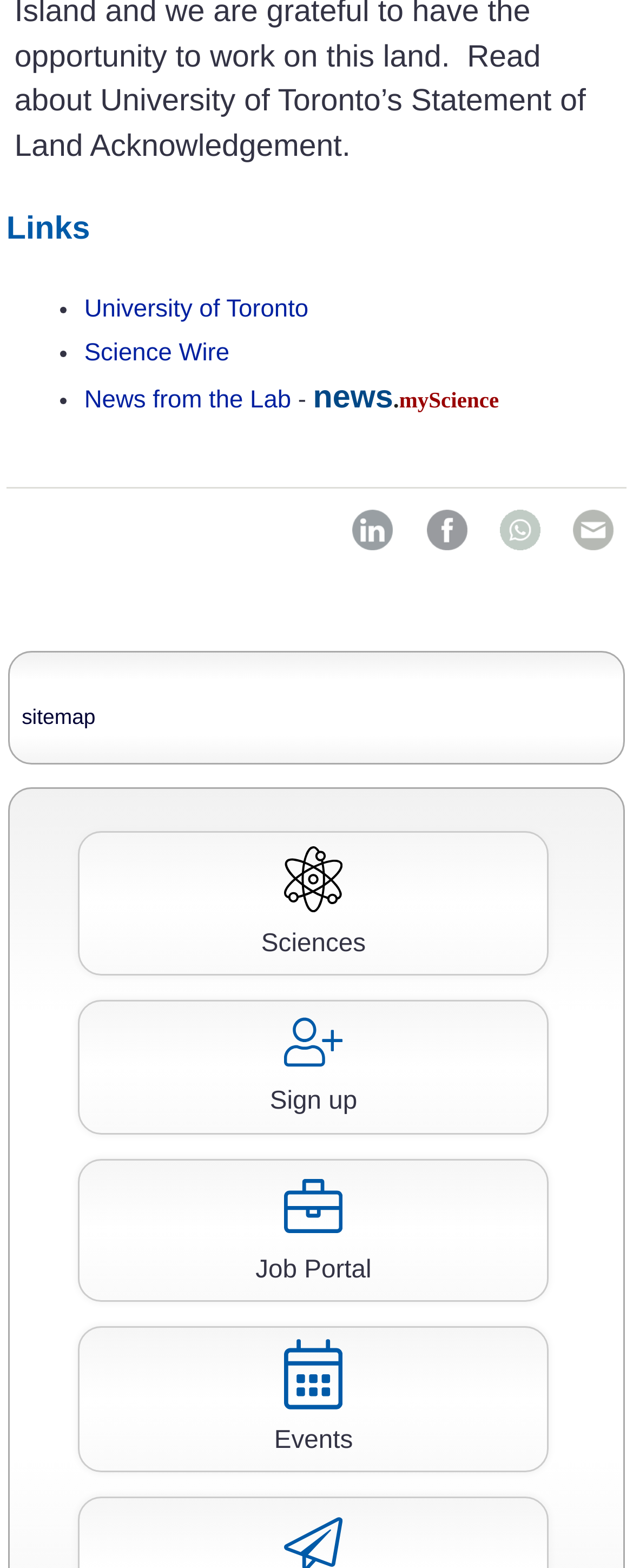Using the provided description: "alt="Facebook" title="Share on Facebook"", find the bounding box coordinates of the corresponding UI element. The output should be four float numbers between 0 and 1, in the format [left, top, right, bottom].

[0.655, 0.318, 0.755, 0.365]